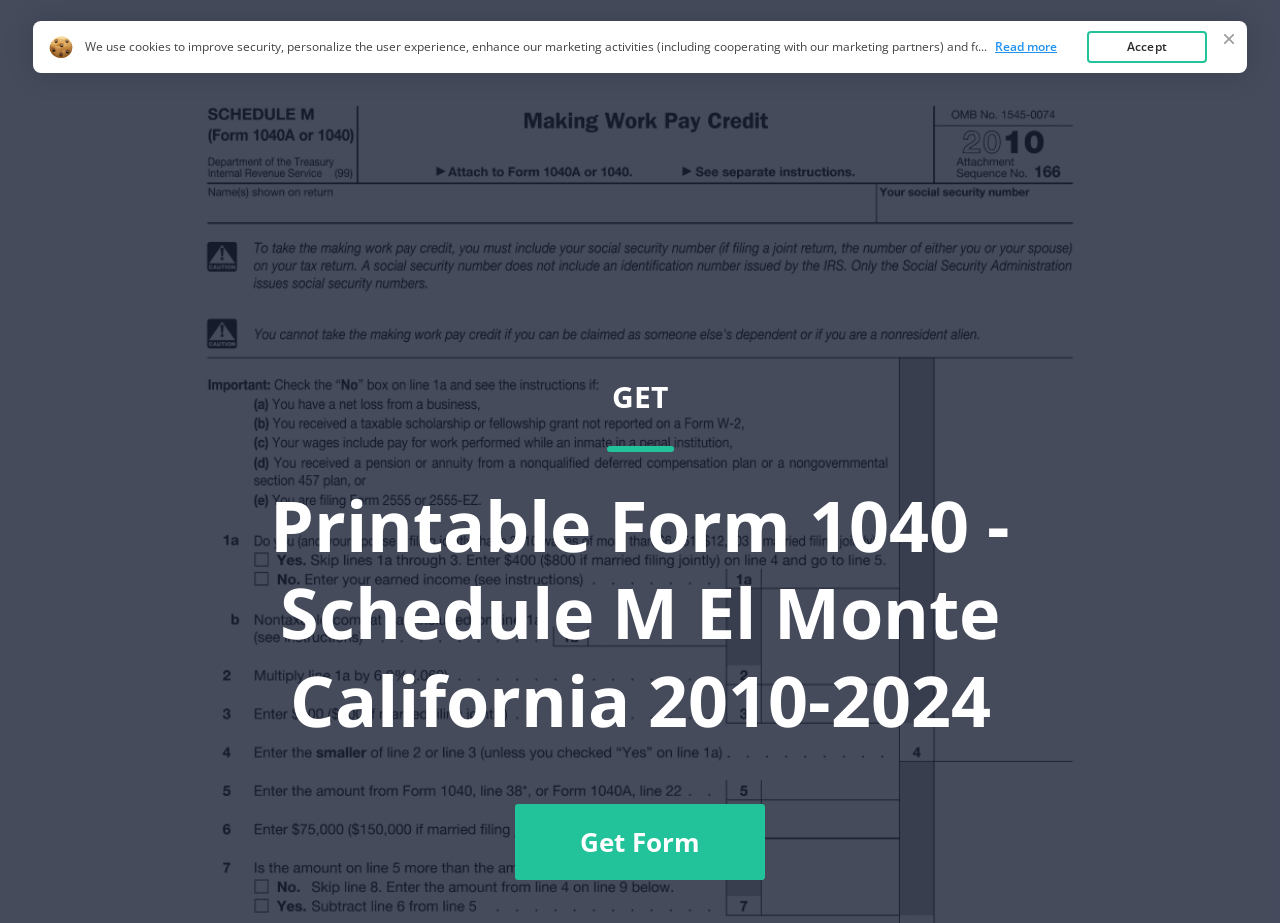What action can be taken with the form on this webpage?
Answer the question with as much detail as possible.

The button 'Get Form' is present on the webpage, suggesting that users can obtain the form in some way, likely by downloading or printing it.